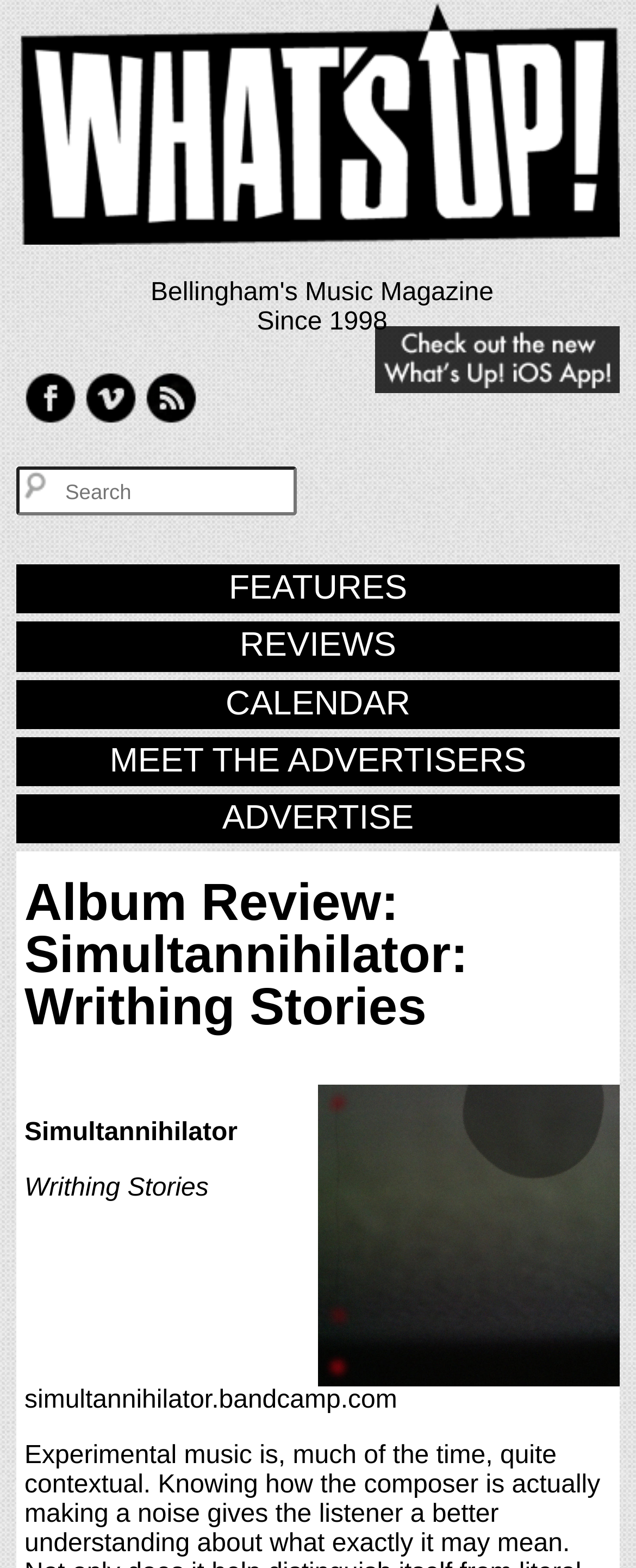What is the name of the magazine?
Using the image, answer in one word or phrase.

What's Up!